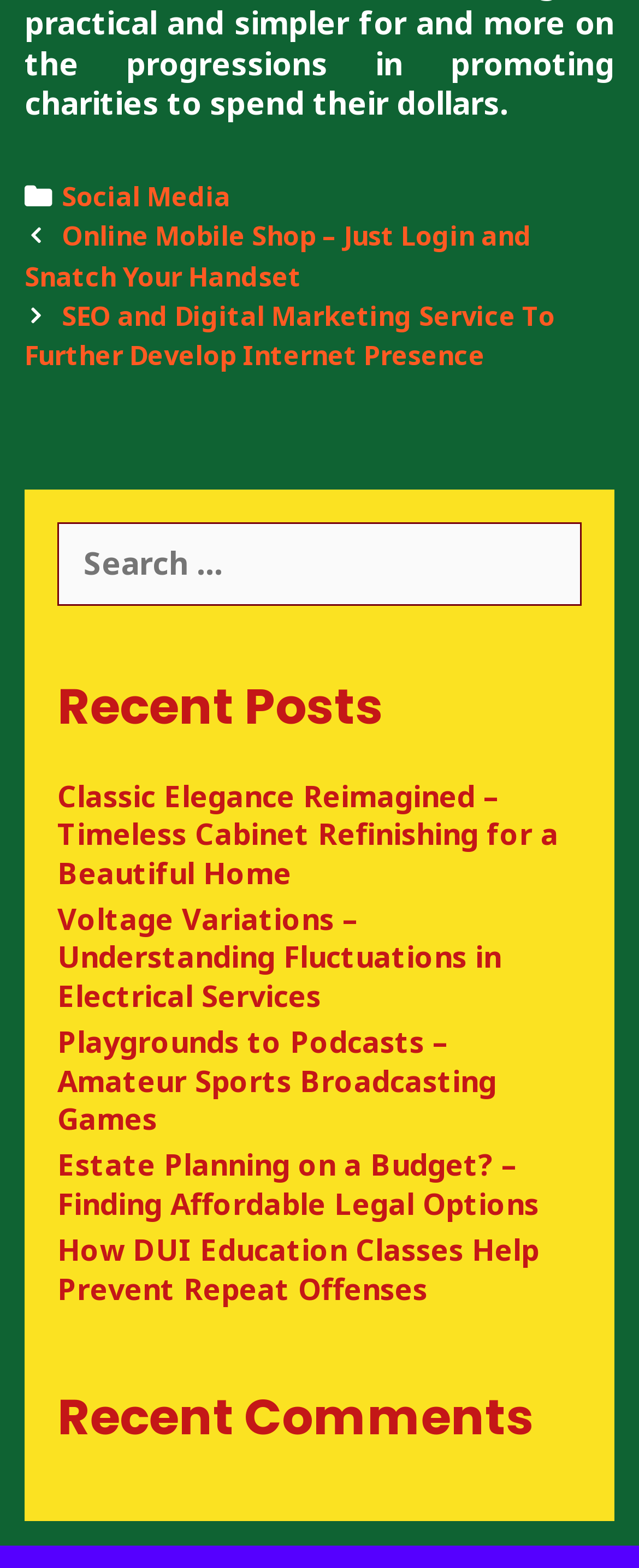Please provide the bounding box coordinates for the element that needs to be clicked to perform the instruction: "Check recent comments". The coordinates must consist of four float numbers between 0 and 1, formatted as [left, top, right, bottom].

[0.09, 0.881, 0.91, 0.928]